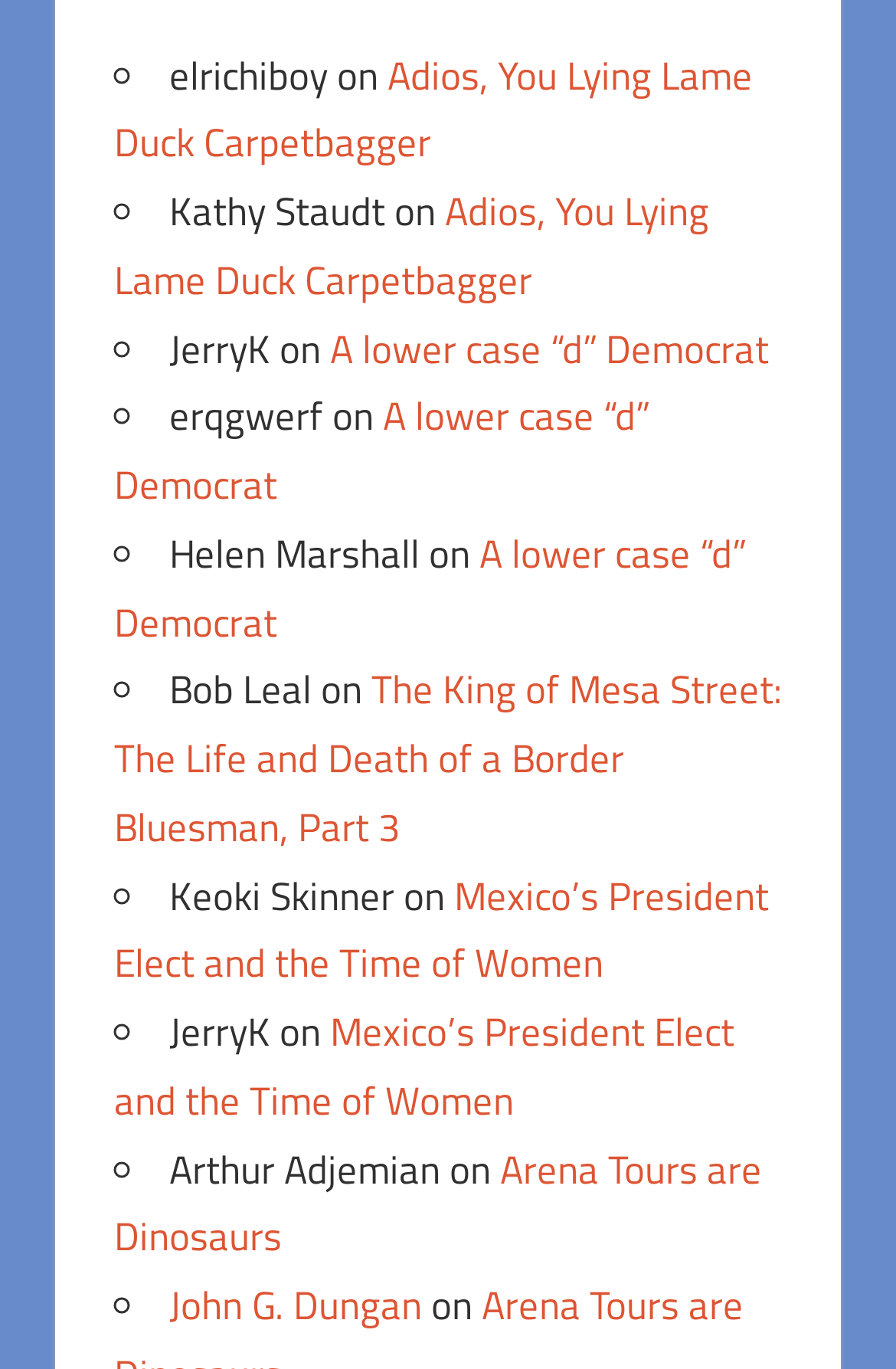How many list markers are on the page?
Identify the answer in the screenshot and reply with a single word or phrase.

9